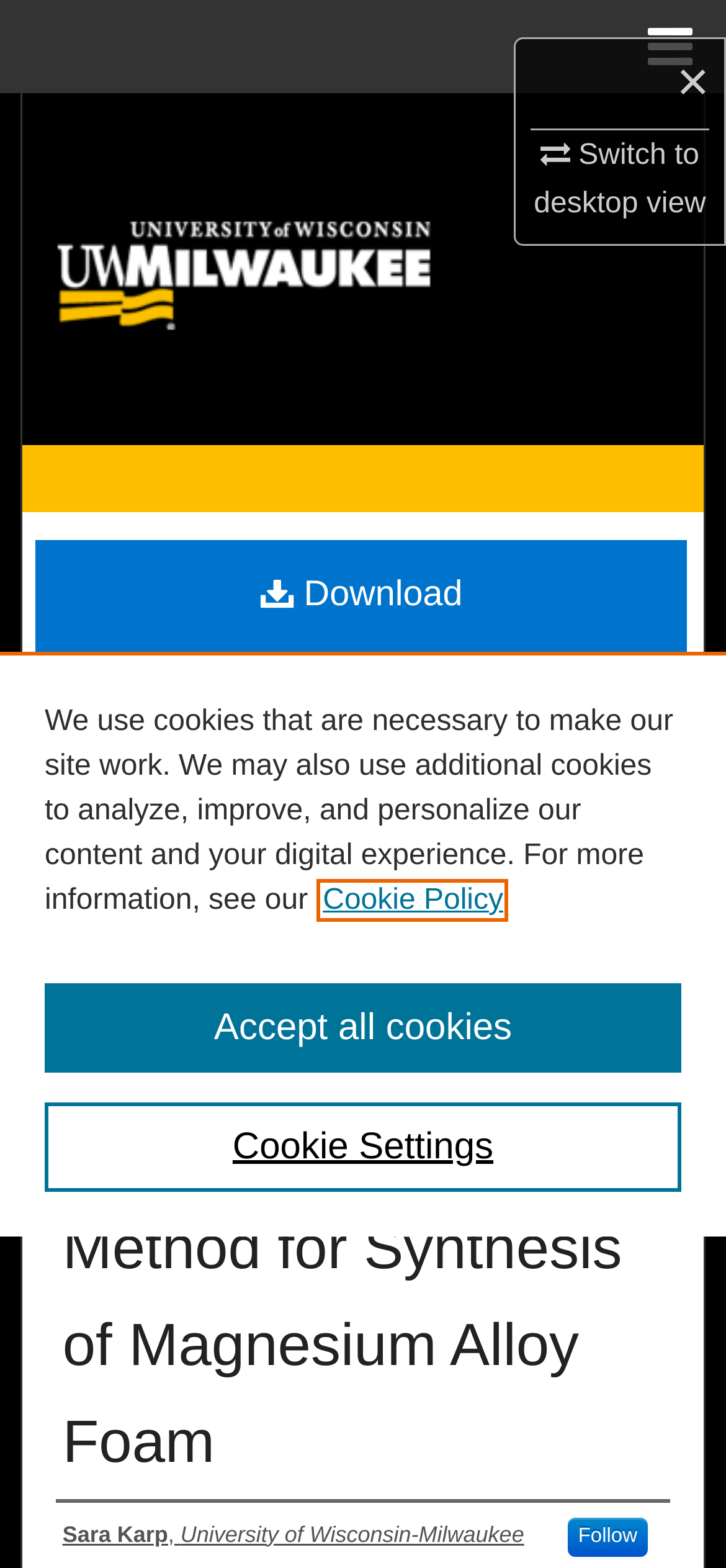What is the degree type of the thesis?
Please look at the screenshot and answer using one word or phrase.

Thesis